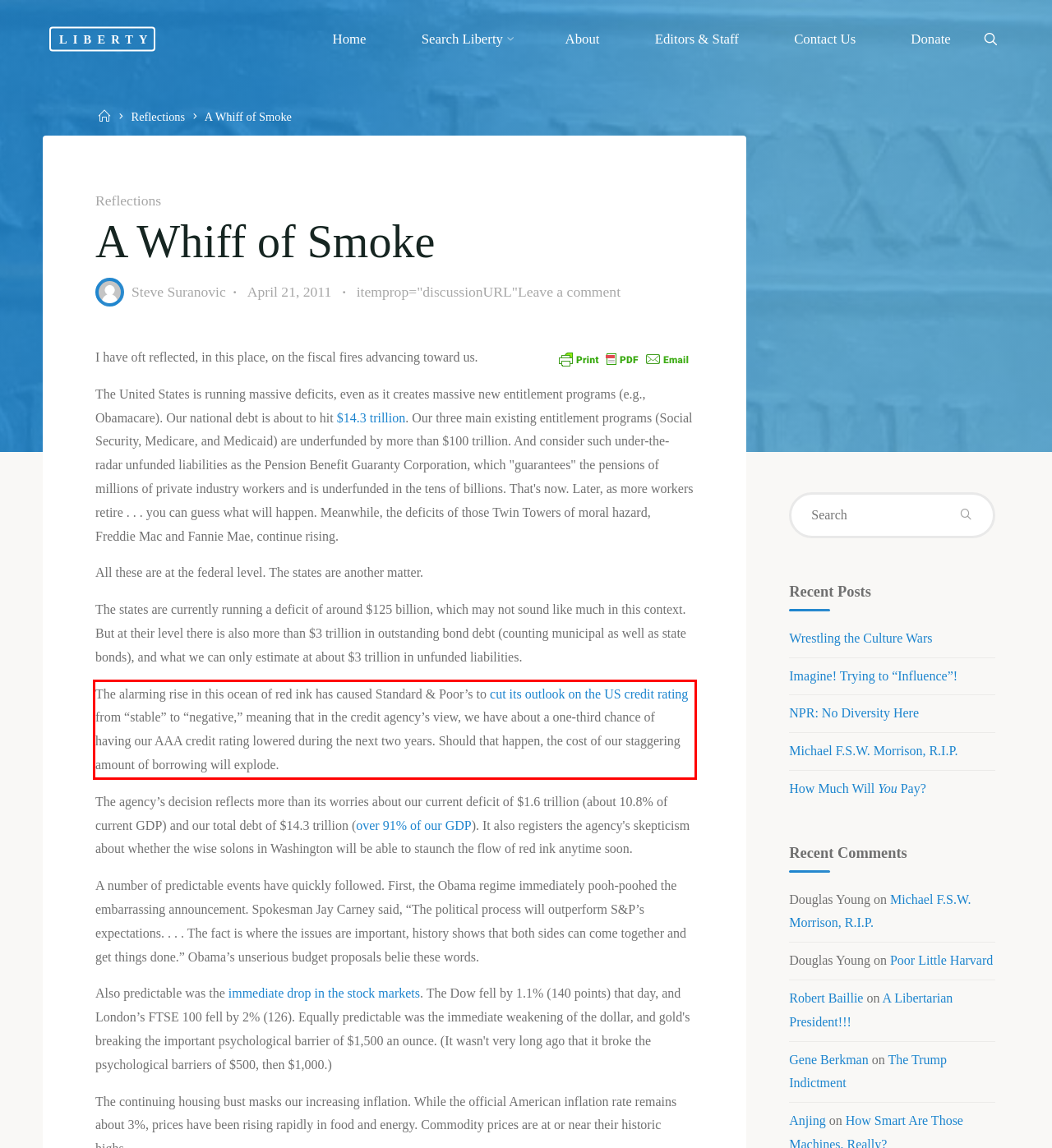Please identify and extract the text content from the UI element encased in a red bounding box on the provided webpage screenshot.

The alarming rise in this ocean of red ink has caused Standard & Poor’s to cut its outlook on the US credit rating from “stable” to “negative,” meaning that in the credit agency’s view, we have about a one-third chance of having our AAA credit rating lowered during the next two years. Should that happen, the cost of our staggering amount of borrowing will explode.